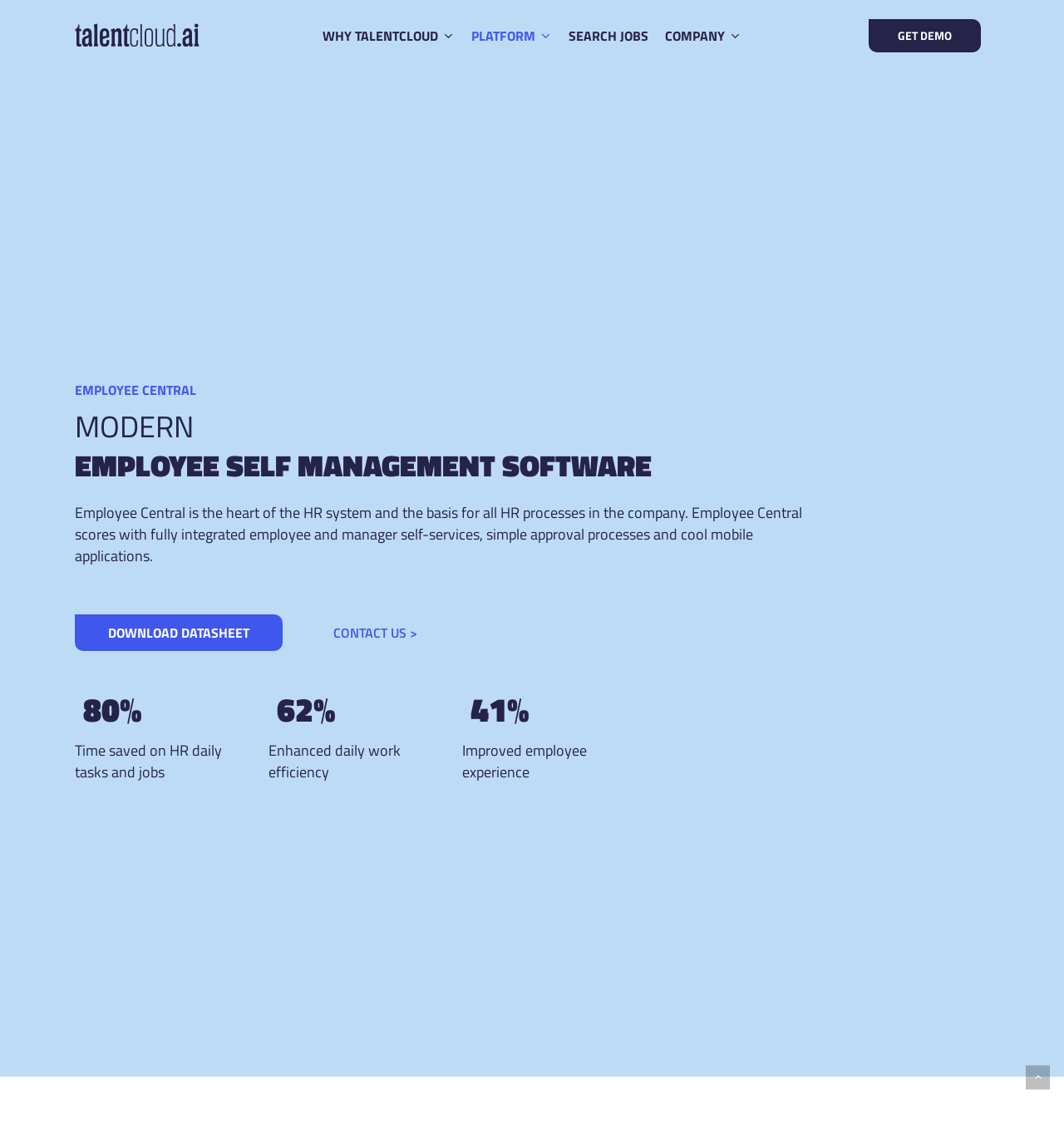Find the bounding box of the UI element described as follows: "parent_node: h2technical".

None